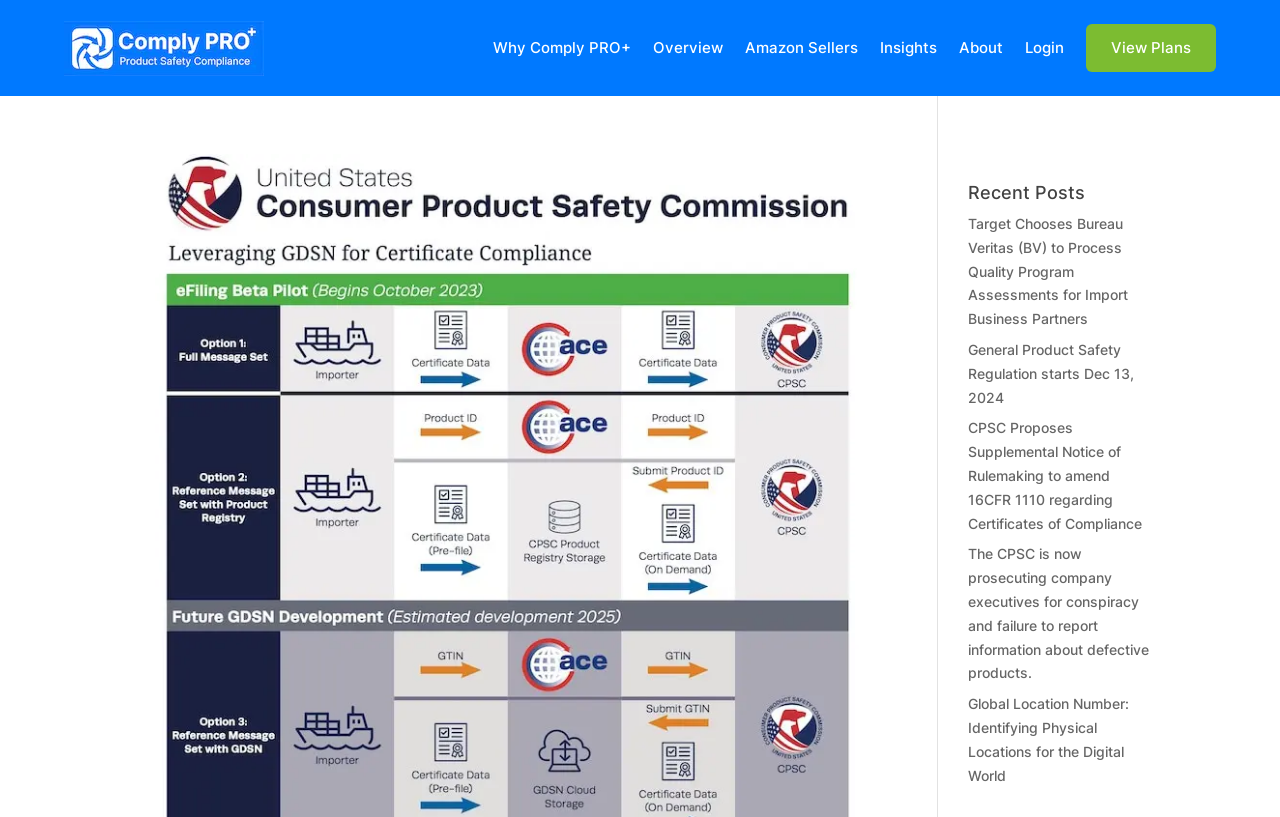Provide your answer in one word or a succinct phrase for the question: 
What is the name of the product?

Comply PRO Plus